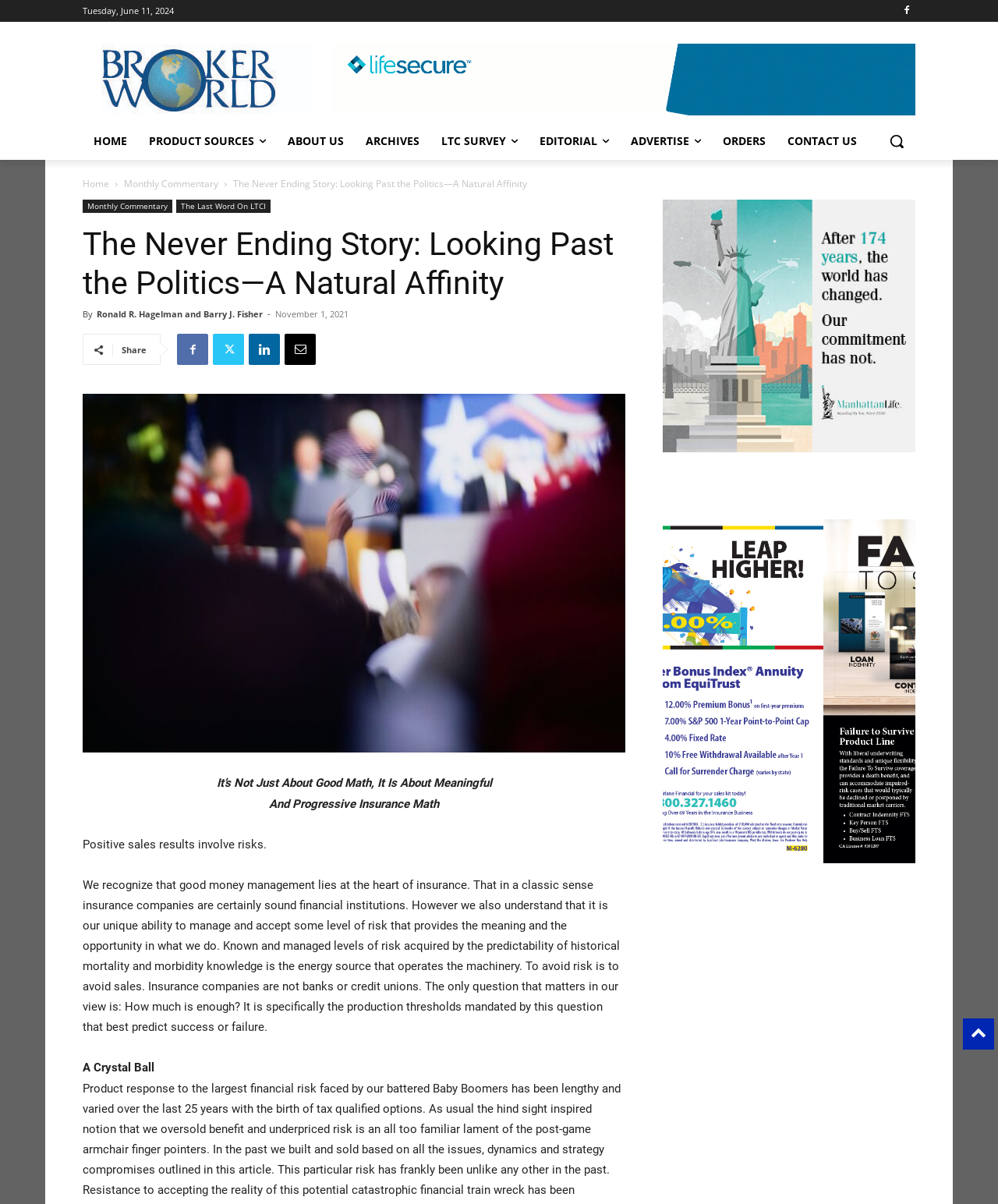How many links are in the top navigation menu?
Please interpret the details in the image and answer the question thoroughly.

The top navigation menu consists of links with the texts 'HOME', 'PRODUCT SOURCES ', 'ABOUT US', 'ARCHIVES', 'EDITORIAL ', 'ADVERTISE ', 'ORDERS', and 'CONTACT US'. These links are siblings of each other and have bounding box coordinates that indicate they are horizontally aligned and located at the top of the webpage.